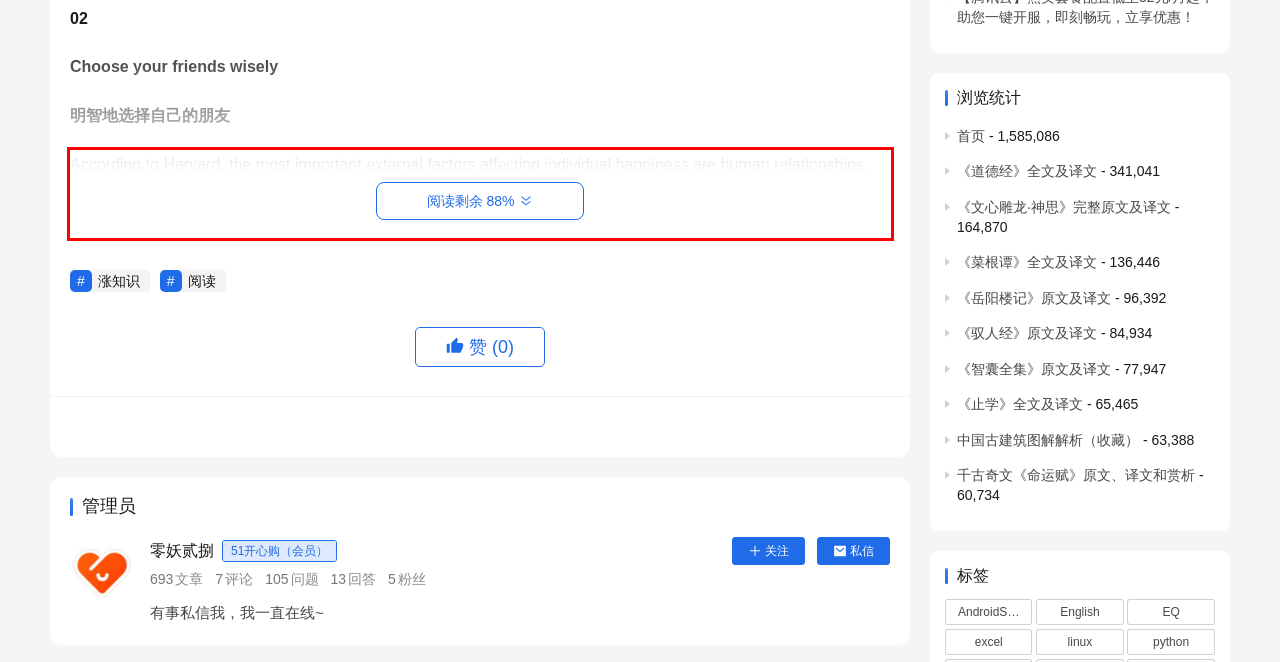Using the webpage screenshot, recognize and capture the text within the red bounding box.

According to Harvard, the most important external factors affecting individual happiness are human relationships. So if you want to be happy, choose to be around people who are optimistic, who appreciate you as you are, and who can make your life richer, bigger, more fun, and more meaningful.